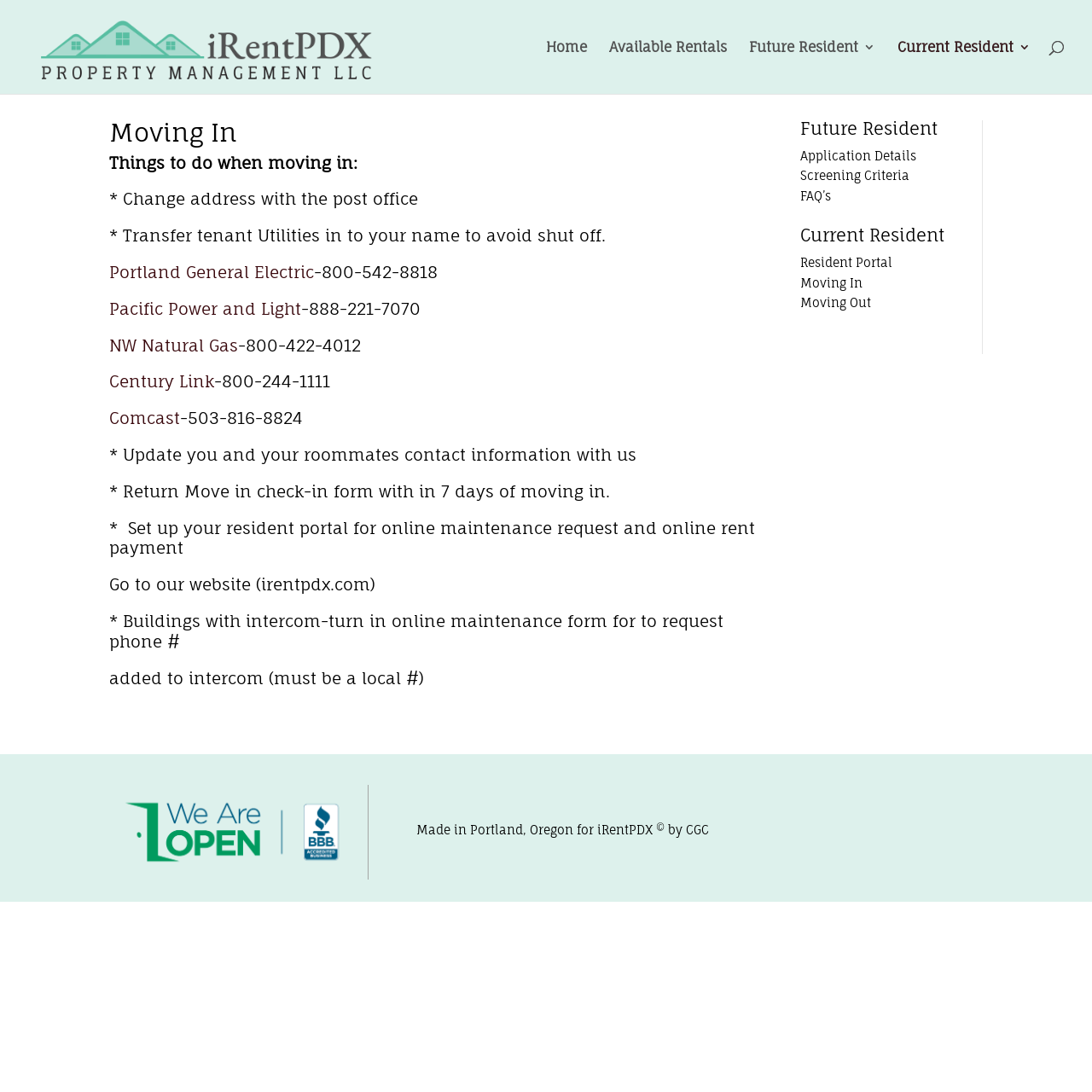Can you identify the bounding box coordinates of the clickable region needed to carry out this instruction: 'Access the Resident Portal'? The coordinates should be four float numbers within the range of 0 to 1, stated as [left, top, right, bottom].

[0.733, 0.233, 0.817, 0.247]